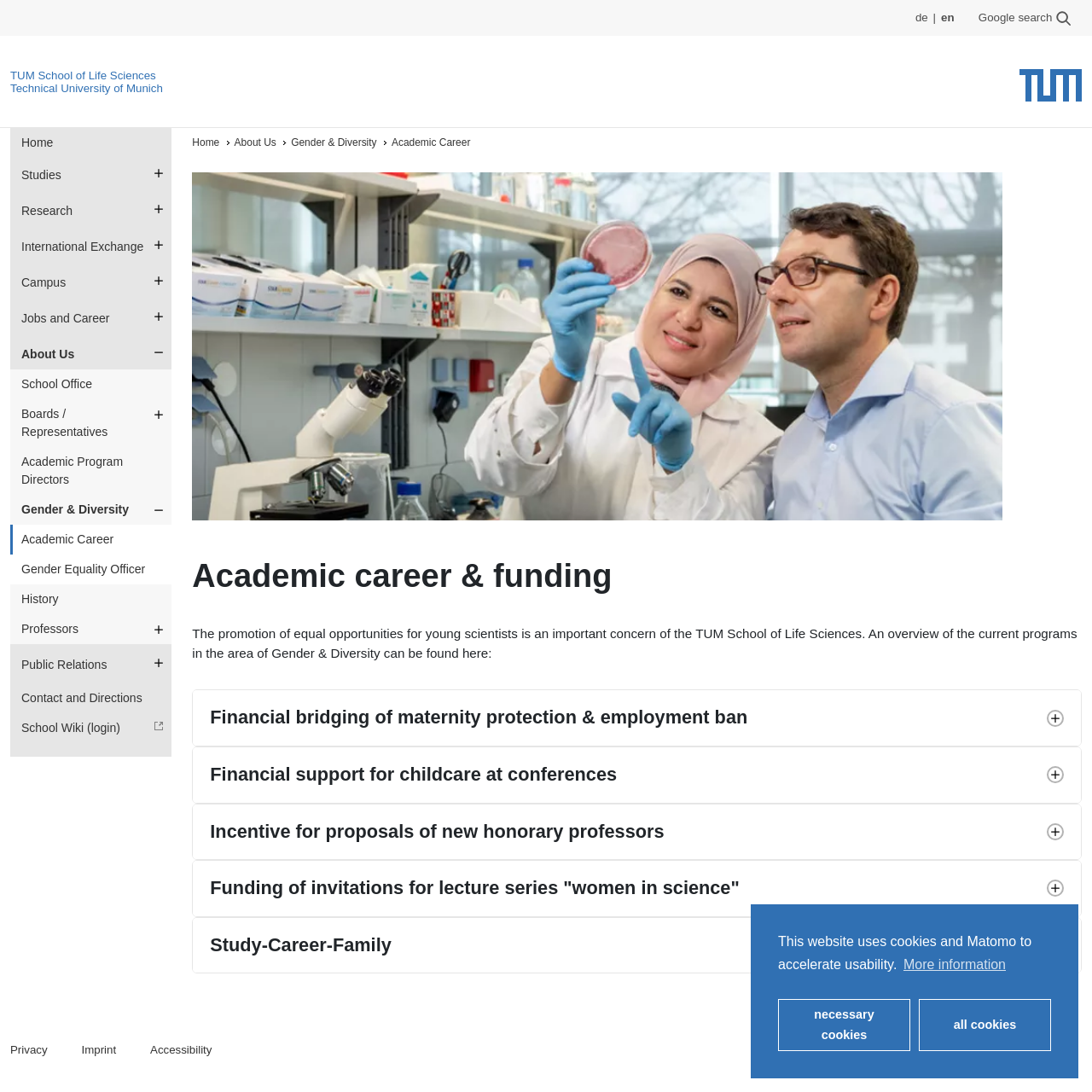Explain the webpage in detail.

The webpage is about the Academic Career at the TUM School of Life Sciences. At the top, there is a cookie consent dialog with a brief description and two buttons to allow cookies. Below it, there are language options, including German and English, represented by their respective abbreviations. 

On the top-right corner, there is a Google search button with a magnifying glass icon. Next to it, there is a link to the TUM School of Life Sciences and the Technical University of Munich, accompanied by their logos.

The main content area is divided into two sections. On the left, there is a navigation menu with links to various sections, including Home, Studies, Research, International Exchange, Campus, Jobs and Career, and About Us. Each section has a submenu with more specific links.

On the right, there is a breadcrumbs navigation bar showing the current path: Home > About Us > Gender & Diversity > Academic Career. Below it, there is a figure with an image.

The main content starts with a heading "Academic career & funding" followed by a paragraph describing the promotion of equal opportunities for young scientists. There are four sections with headings, each with a button that can be expanded to reveal more information. The sections are about financial bridging of maternity protection and employment ban, financial support for childcare at conferences, incentive for proposals of new honorary professors, and funding of invitations for lecture series "women in science". 

Finally, at the bottom of the page, there is a section with legal links to Privacy, Imprint, and Accessibility.